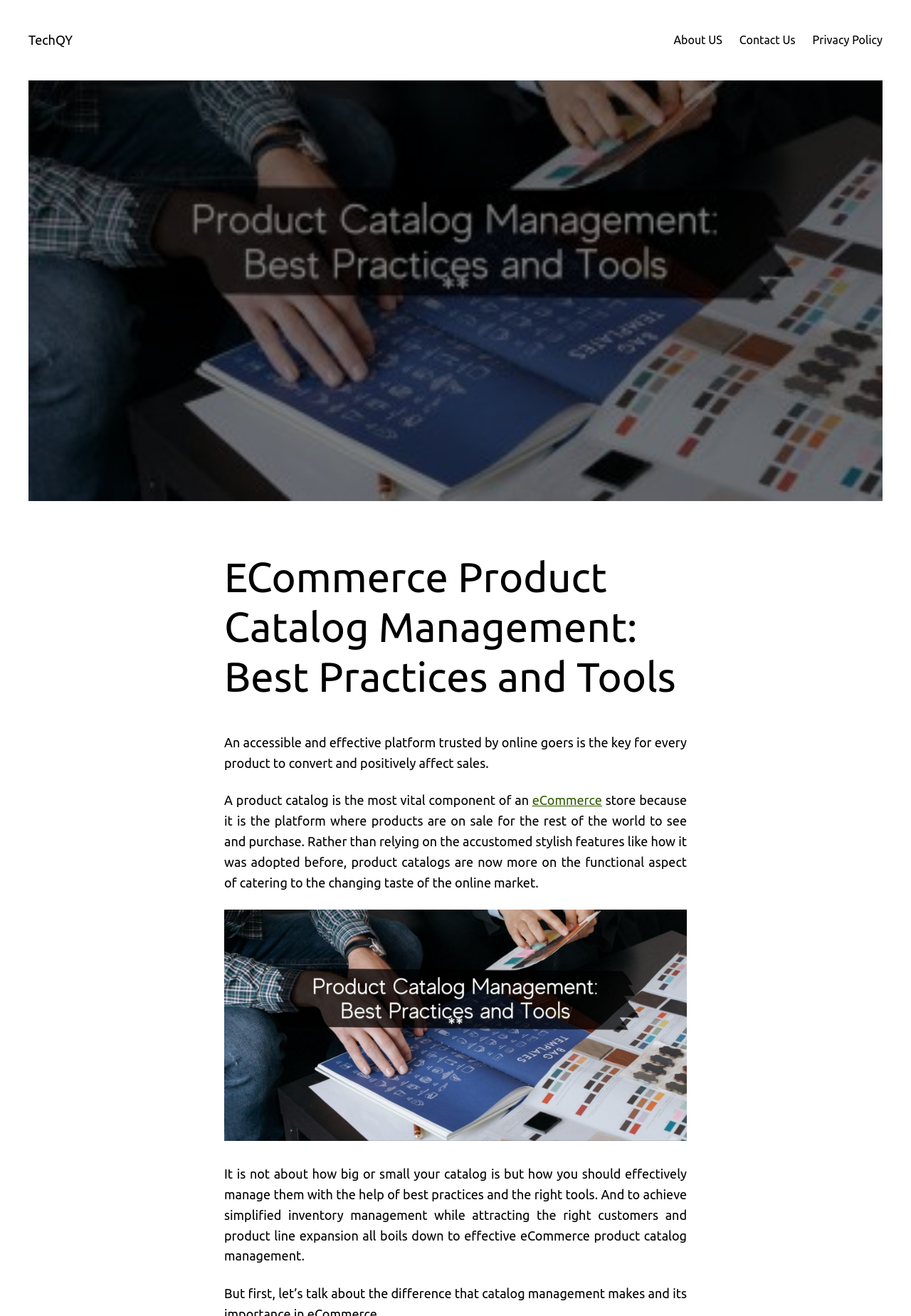What is the key for every product to convert and positively affect sales?
Can you offer a detailed and complete answer to this question?

According to the webpage, an accessible and effective platform trusted by online goers is the key for every product to convert and positively affect sales. This is mentioned in the second paragraph of the webpage.